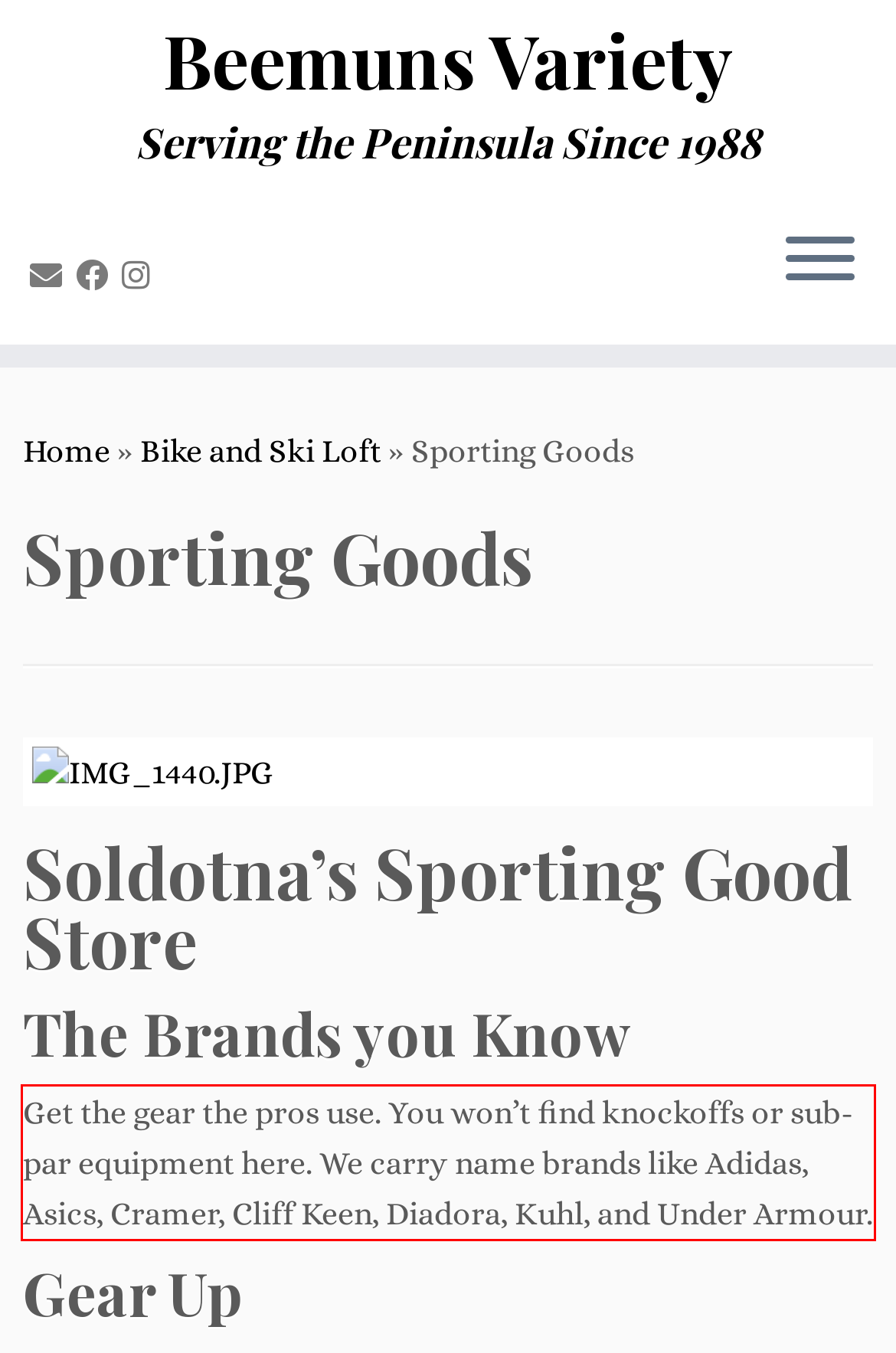Identify the text inside the red bounding box on the provided webpage screenshot by performing OCR.

Get the gear the pros use. You won’t find knockoffs or sub-par equipment here. We carry name brands like Adidas, Asics, Cramer, Cliff Keen, Diadora, Kuhl, and Under Armour.